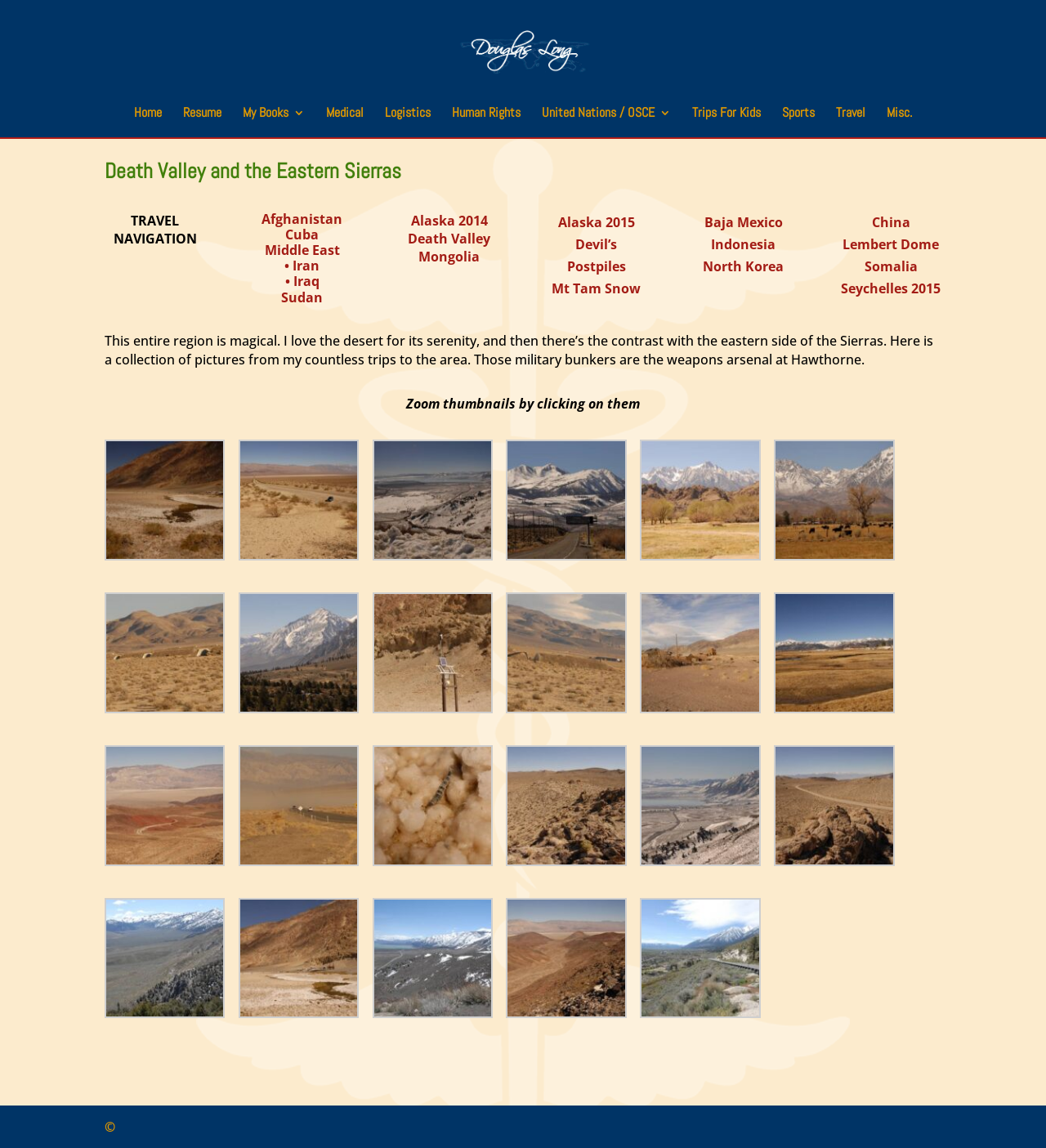What is the instruction for zooming thumbnails?
Identify the answer in the screenshot and reply with a single word or phrase.

Click on them